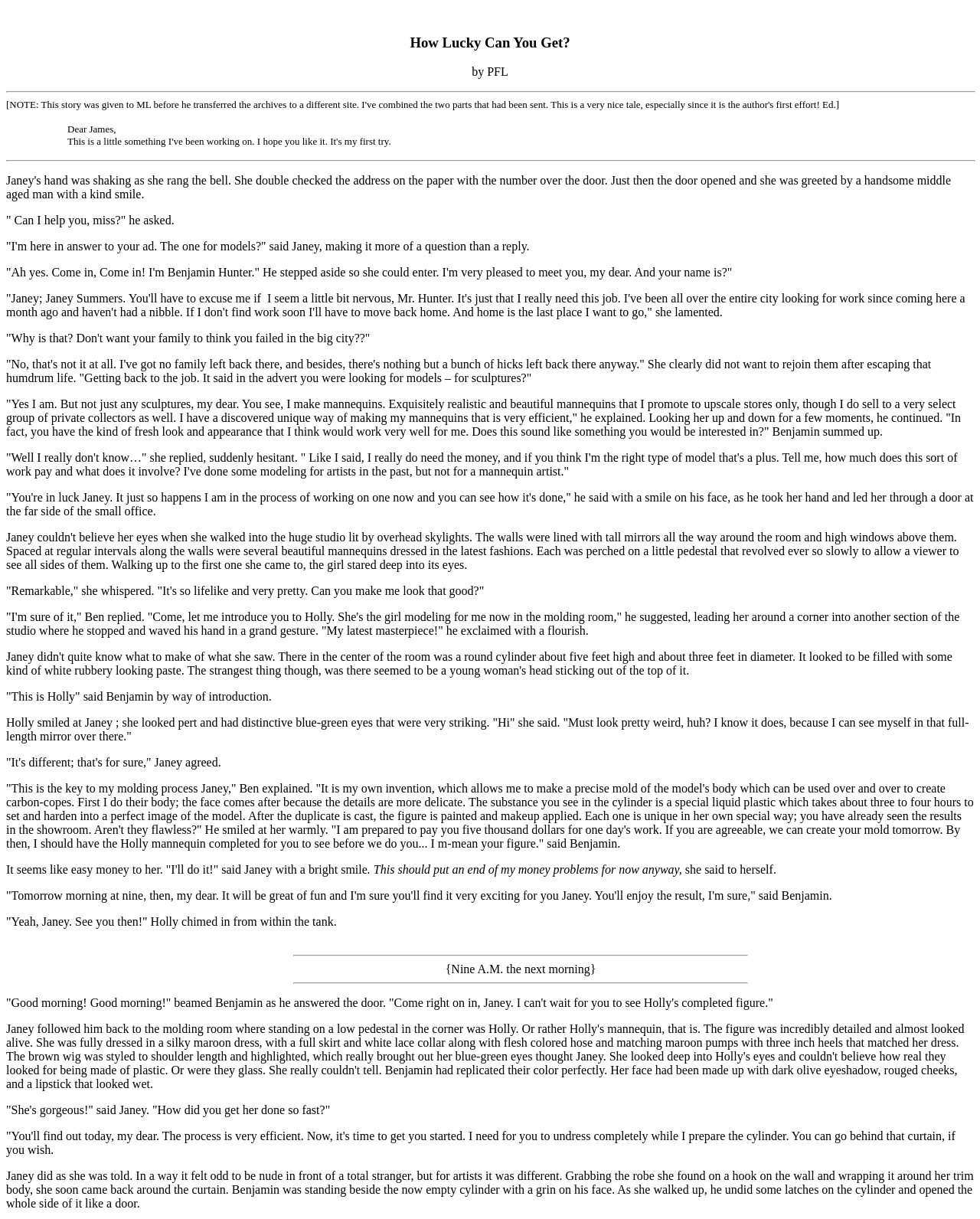Construct a thorough caption encompassing all aspects of the webpage.

The webpage appears to be a story or novel, with a title "How Lucky Can You Get?" at the top. Below the title, there is a horizontal separator line. The story begins with a greeting "Dear James," followed by a conversation between Janey and Benjamin Hunter, who is a mannequin artist. The conversation is divided into multiple paragraphs, with each paragraph describing a part of their conversation.

Benjamin explains his work, creating exquisitely realistic and beautiful mannequins, and Janey expresses her interest in the job. He shows her his latest masterpiece, Holly, who is modeling for him in the molding room. Janey is impressed by the lifelike mannequin and agrees to work with Benjamin for $5,000.

The story continues the next morning, where Janey arrives at Benjamin's studio, and he shows her Holly's completed figure. Janey is impressed and then prepares to start her own modeling process. The story ends with Janey undressing and preparing to enter the cylinder for the molding process.

Throughout the webpage, there are 122 UI elements, including 117 StaticText elements, 4 separator elements, and 1 Root Element. The text elements are arranged in a hierarchical structure, with indentation indicating the nesting of elements. The separators are used to divide the story into sections.